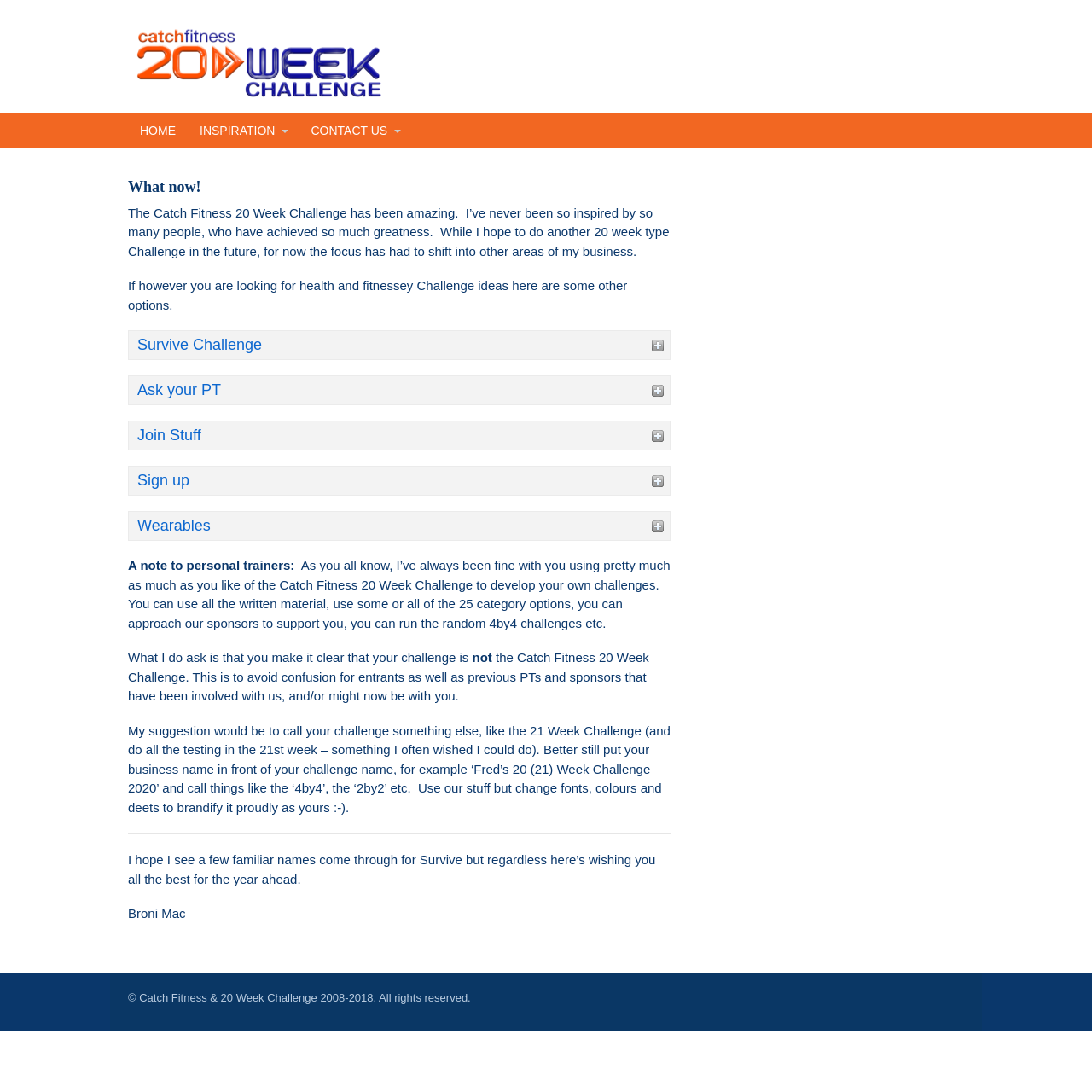Determine the bounding box coordinates of the section to be clicked to follow the instruction: "Contact us through the CONTACT US link". The coordinates should be given as four float numbers between 0 and 1, formatted as [left, top, right, bottom].

[0.274, 0.103, 0.377, 0.136]